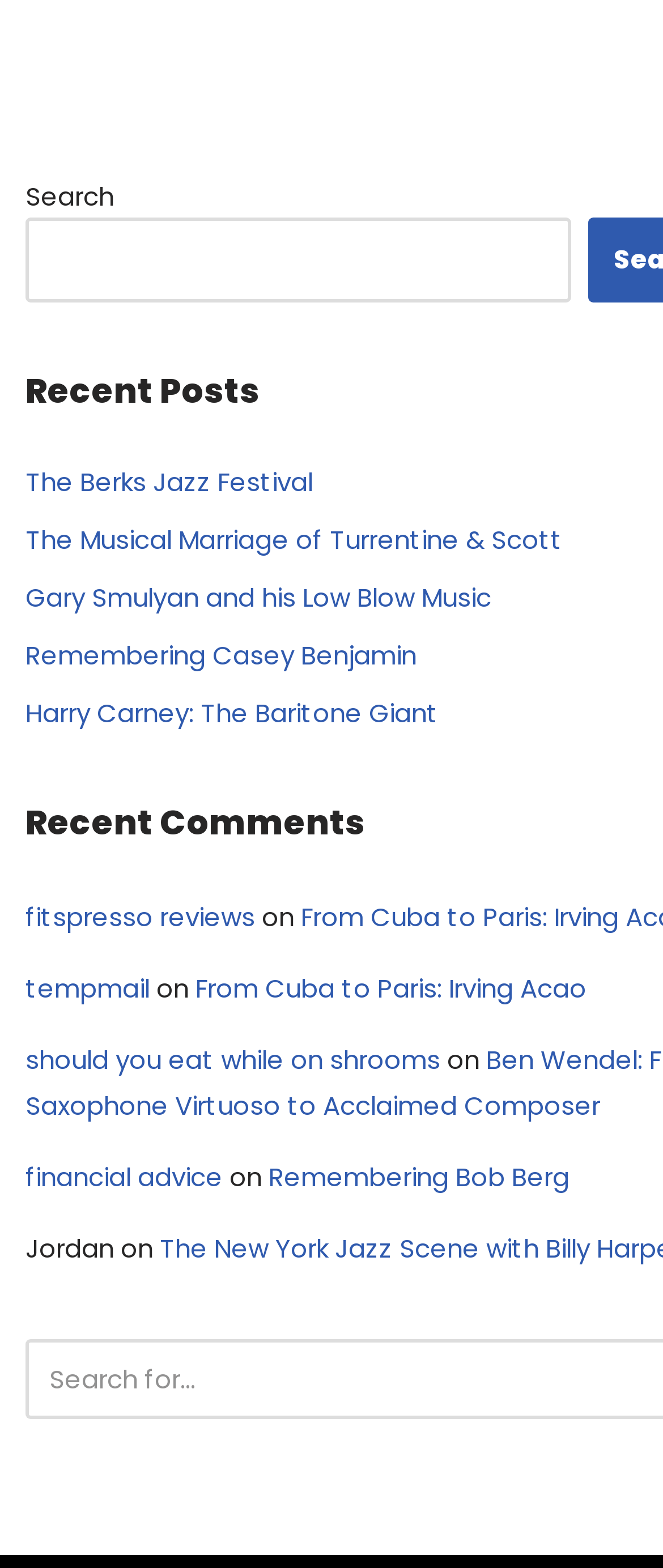Please locate the bounding box coordinates of the element that should be clicked to achieve the given instruction: "Read about Gary Smulyan and his Low Blow Music".

[0.038, 0.369, 0.741, 0.392]